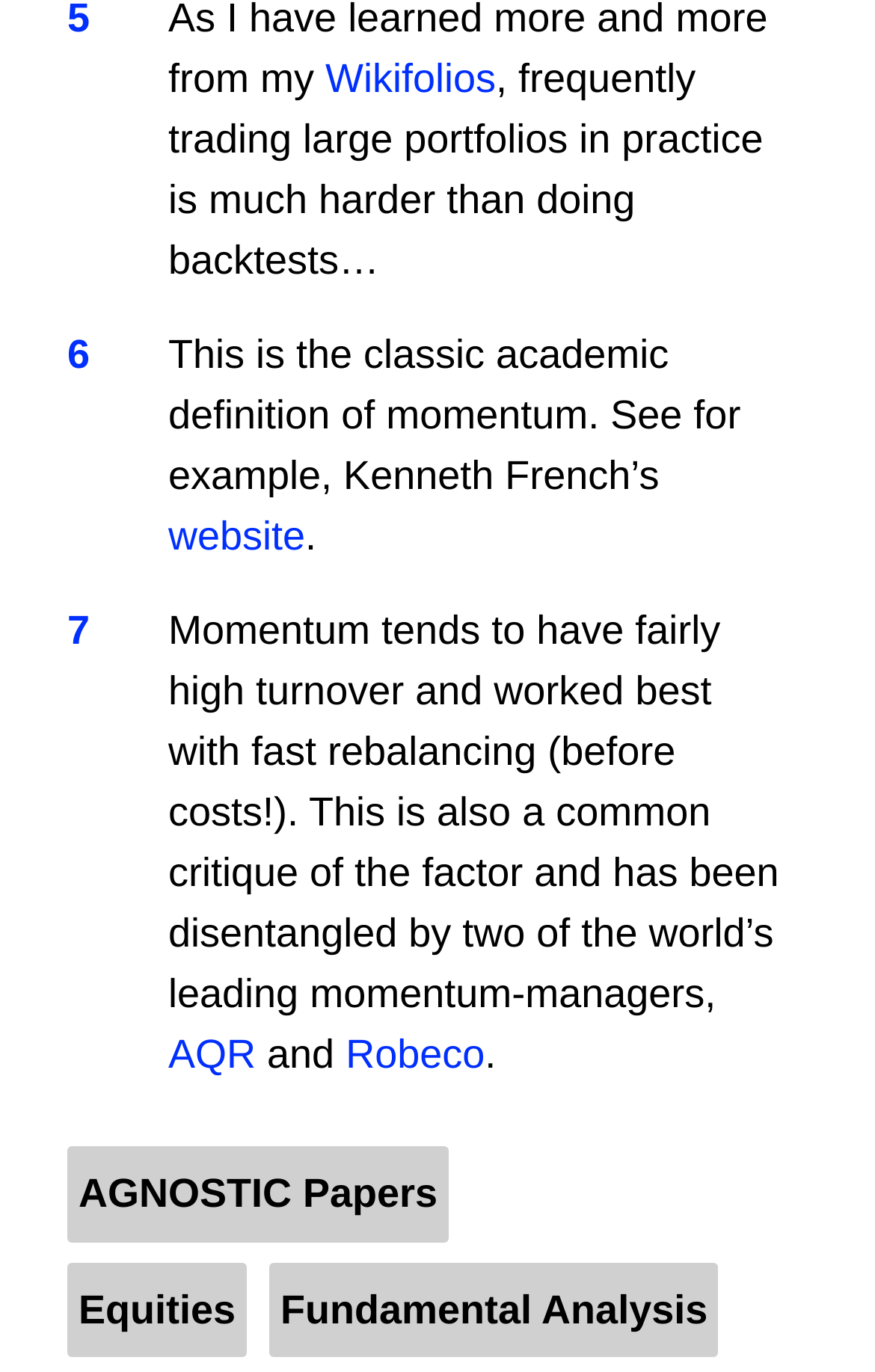Find the bounding box coordinates corresponding to the UI element with the description: "7". The coordinates should be formatted as [left, top, right, bottom], with values as floats between 0 and 1.

[0.077, 0.43, 0.192, 0.808]